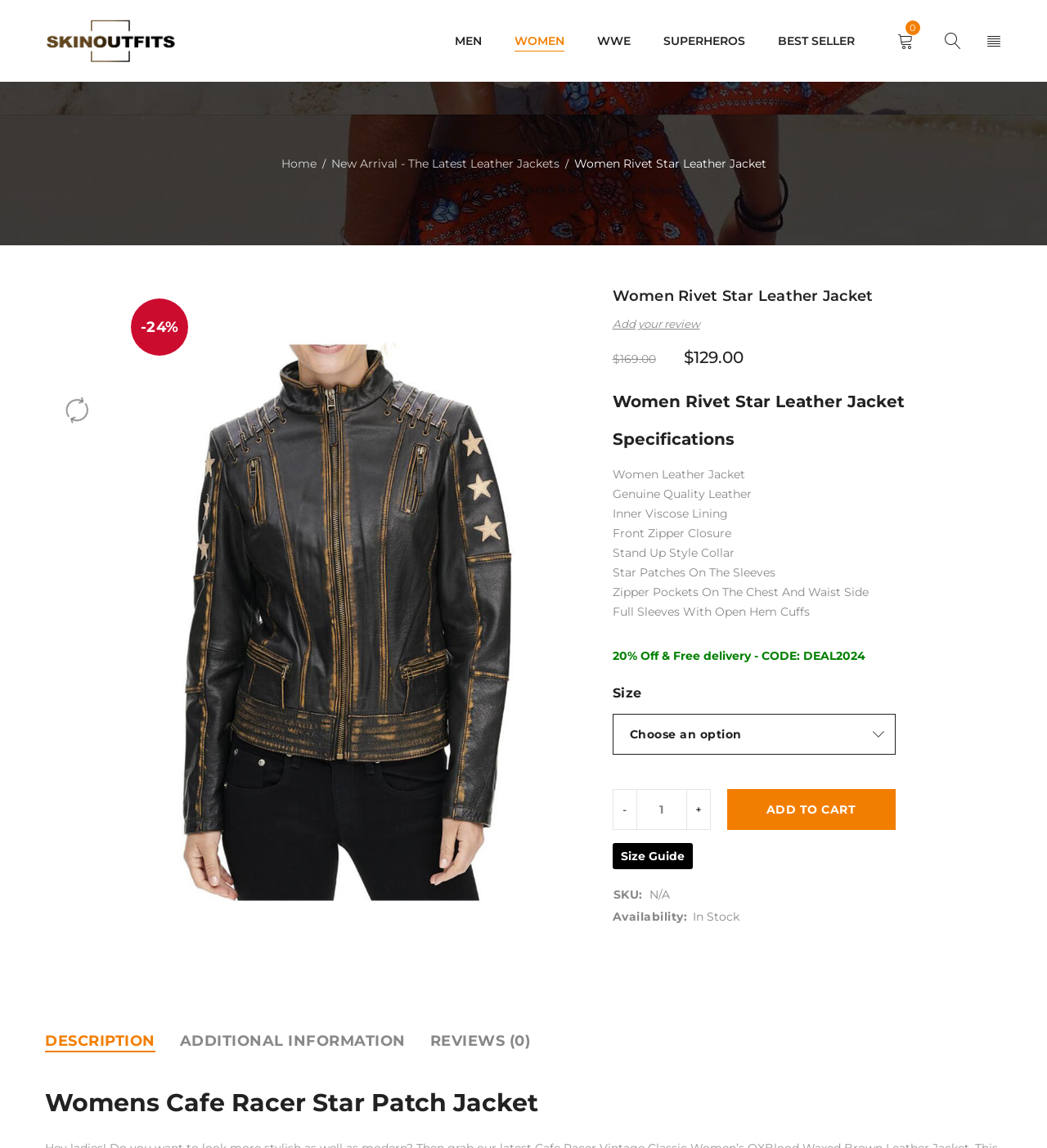Detail the features and information presented on the webpage.

This webpage is about a women's leather jacket, specifically the "Women Rivet Star Leather Jacket". At the top, there is a navigation menu with links to "MEN", "WOMEN", "WWE", "SUPERHEROS", and "BEST SELLER". Below this menu, there is a breadcrumb trail with links to "Home" and "New Arrival - The Latest Leather Jackets".

The main content of the page is divided into two sections. On the left, there is a large image of the jacket, taking up most of the vertical space. On the right, there is a section with details about the jacket, including its name, a discount percentage, and a call-to-action button to "ADD TO CART".

Below the image, there is a heading with the jacket's name, followed by a link to "Add your review". Then, there are several headings and paragraphs describing the jacket's specifications, including the material, lining, closure, collar, and other features.

Further down, there is a section with a size dropdown menu, a quantity spinner, and buttons to increment or decrement the quantity. Below this, there is a "Size Guide" link and information about the product's SKU and availability.

At the bottom of the page, there is a tab list with three tabs: "DESCRIPTION", "ADDITIONAL INFORMATION", and "REVIEWS (0)". The first tab is selected by default, and it displays a heading with the jacket's name.